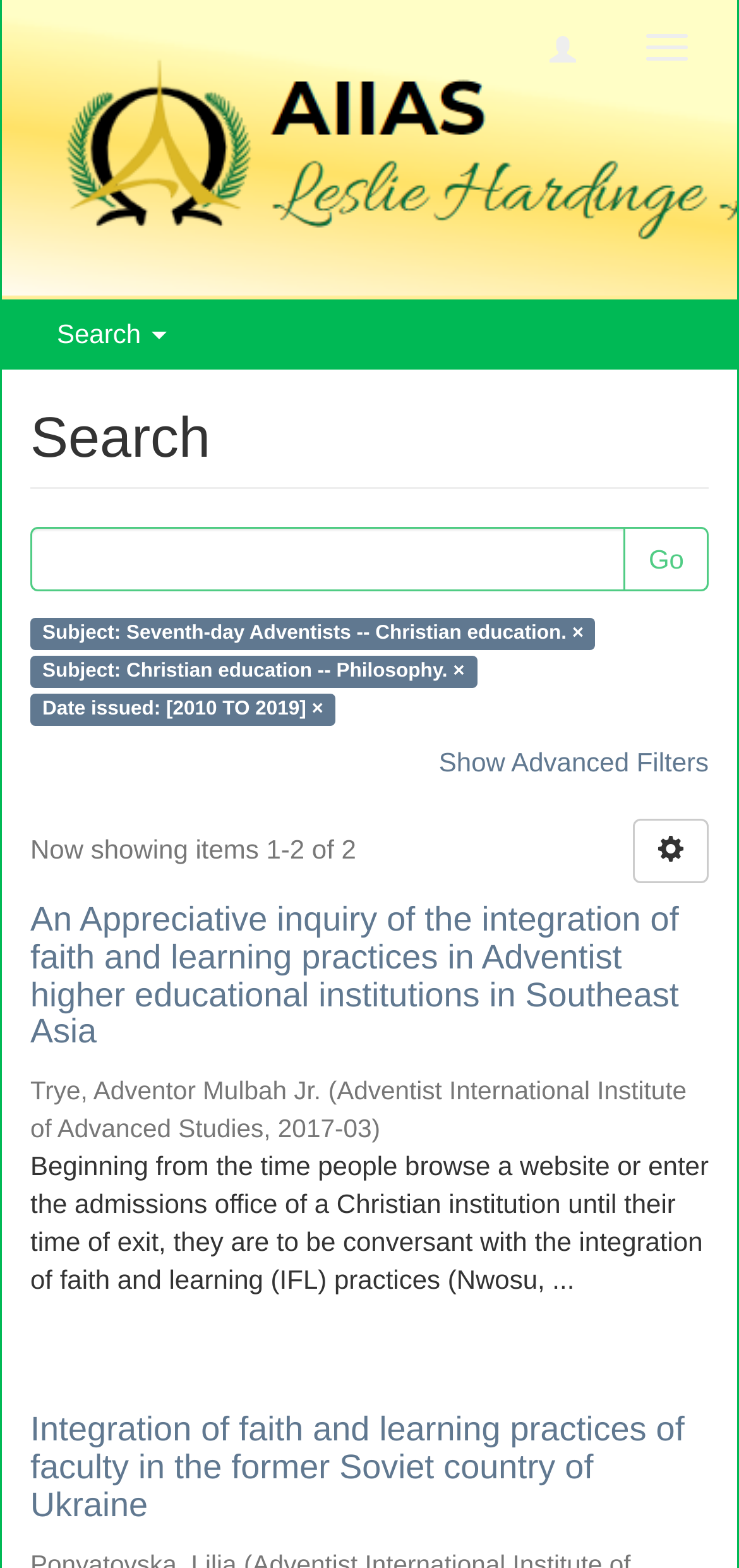Use a single word or phrase to answer the question: 
How many filters are shown?

3